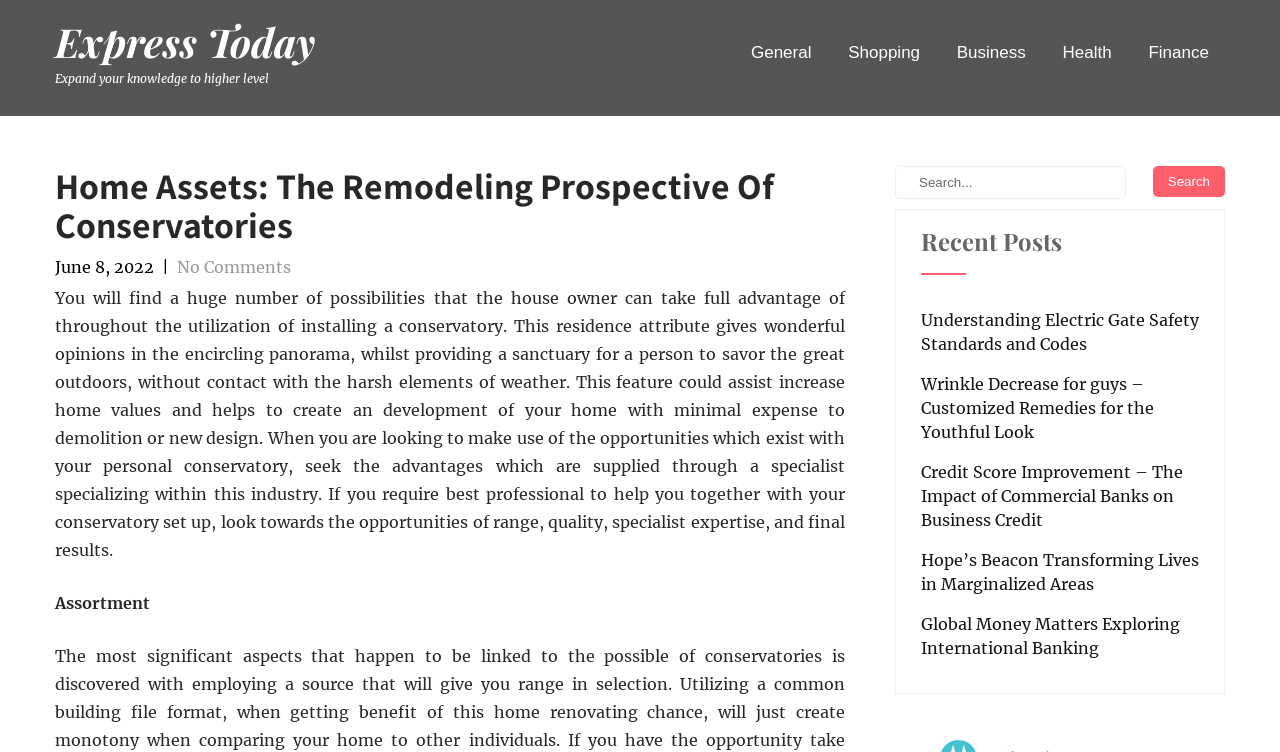Find the bounding box coordinates for the area that must be clicked to perform this action: "Select the '2 of 6' slide".

None